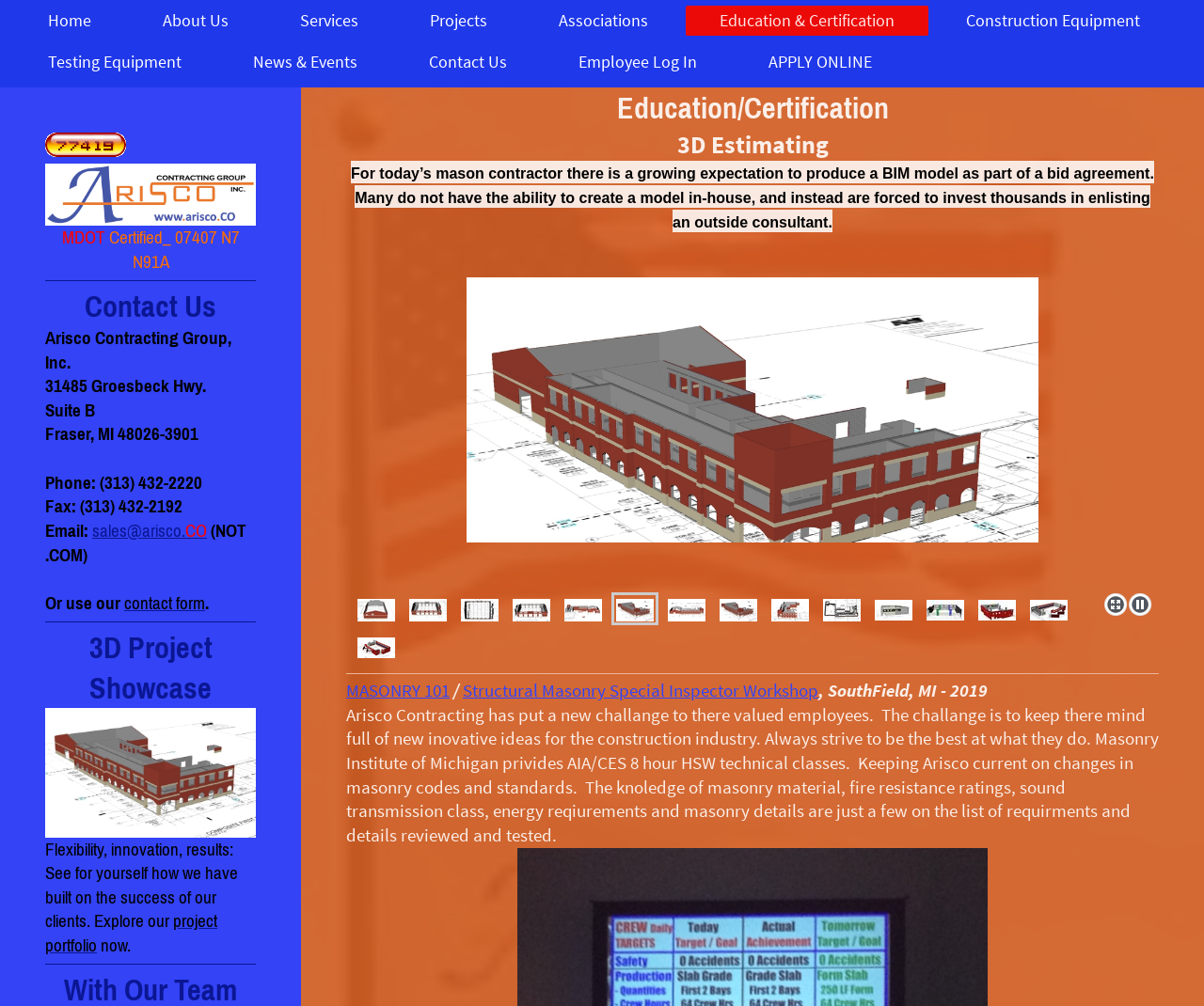Predict the bounding box of the UI element that fits this description: "CO".

[0.154, 0.517, 0.172, 0.537]